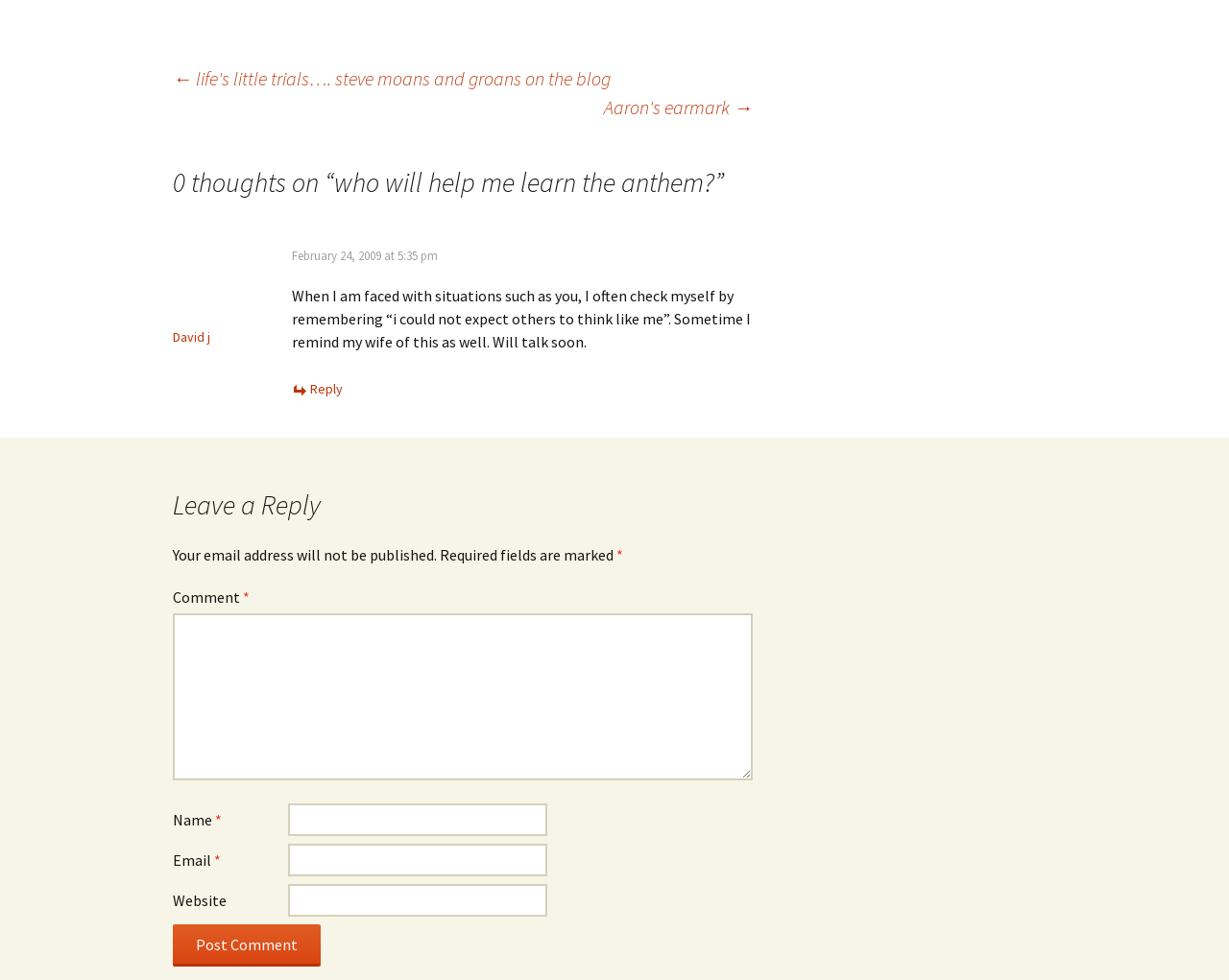Give a one-word or short phrase answer to this question: 
What is the title of the blog post?

who will help me learn the anthem?